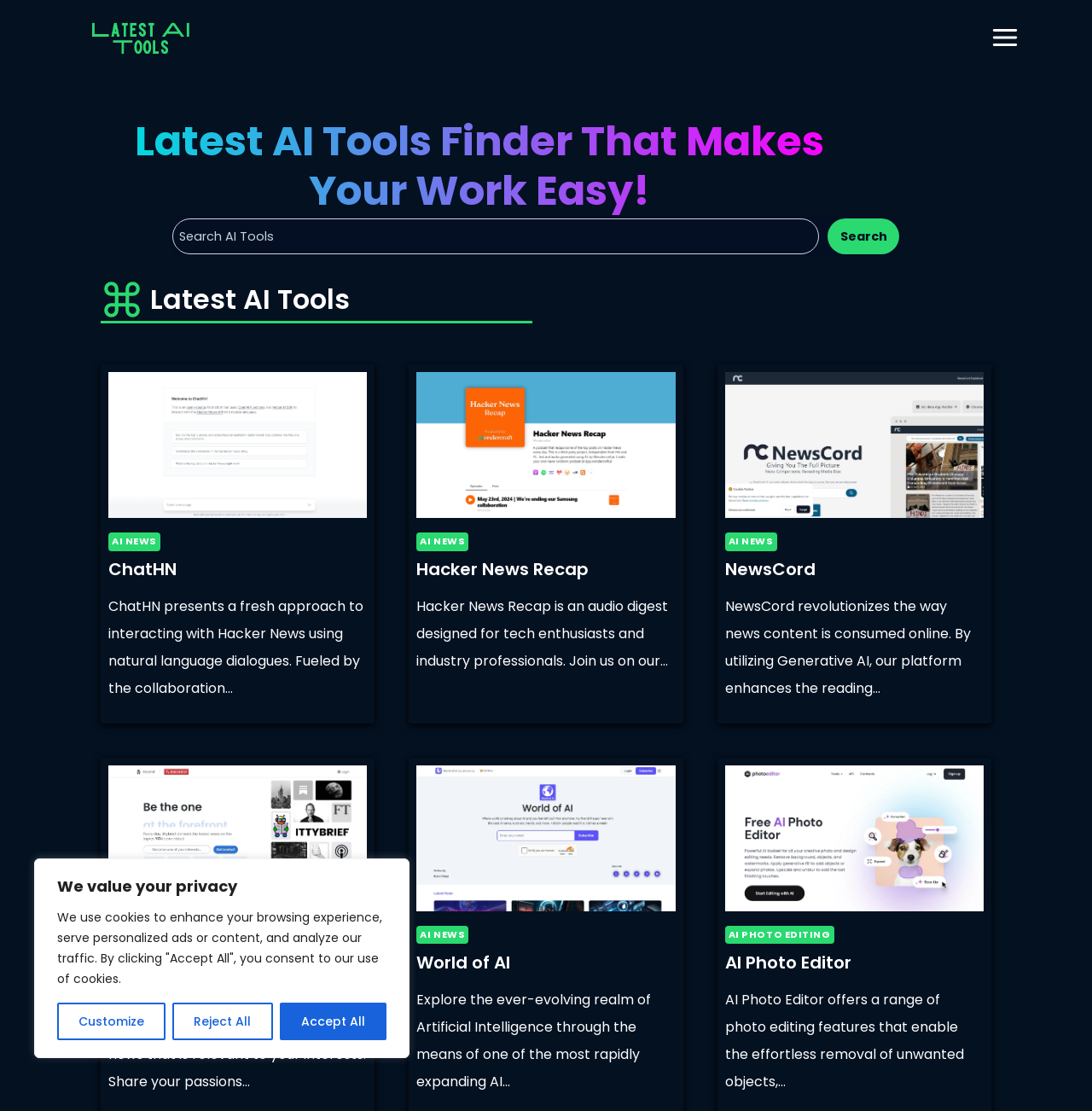Could you highlight the region that needs to be clicked to execute the instruction: "Search for AI tools"?

[0.155, 0.194, 0.827, 0.232]